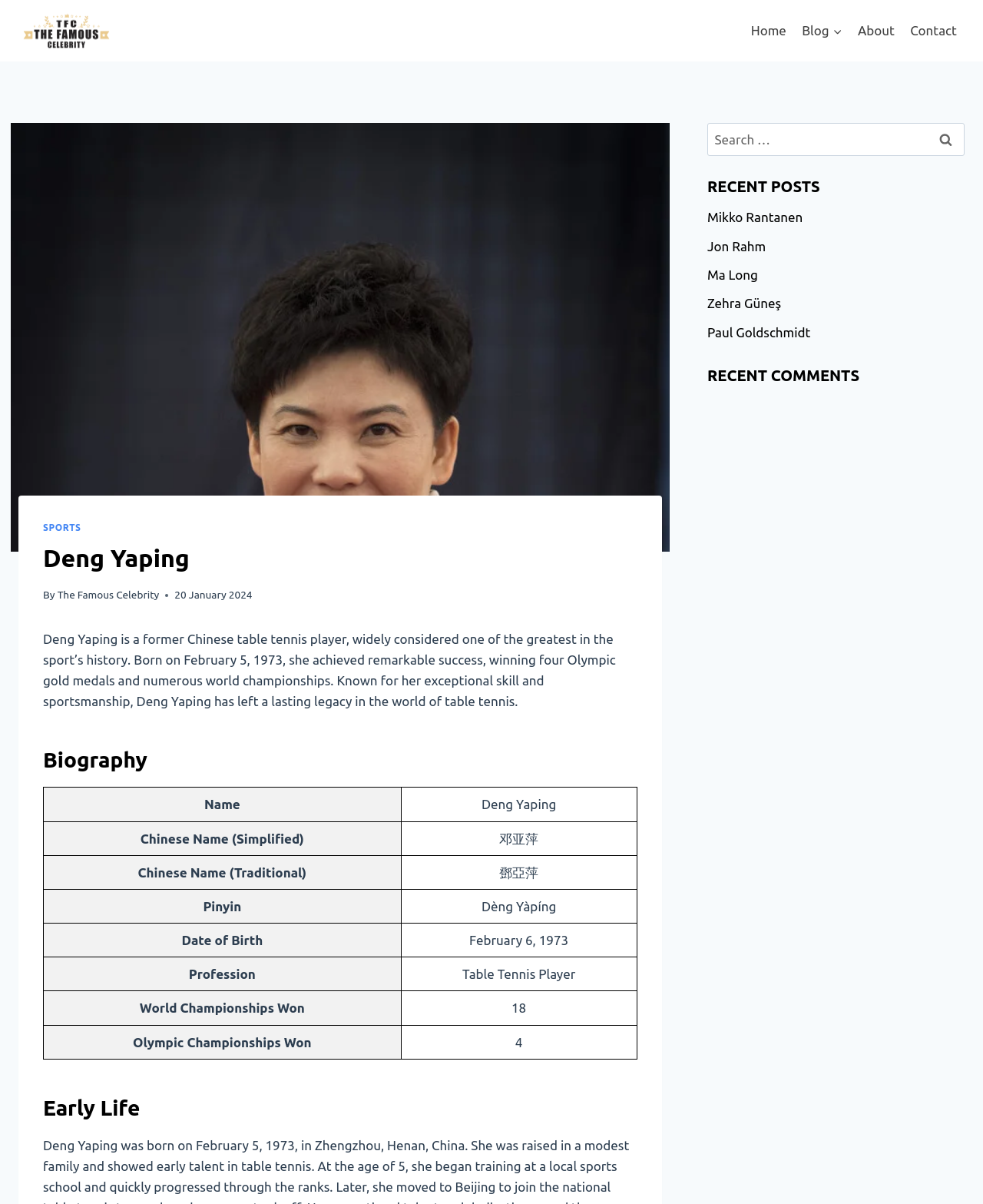Provide the bounding box coordinates of the section that needs to be clicked to accomplish the following instruction: "View the 'Blog' page."

[0.808, 0.01, 0.865, 0.041]